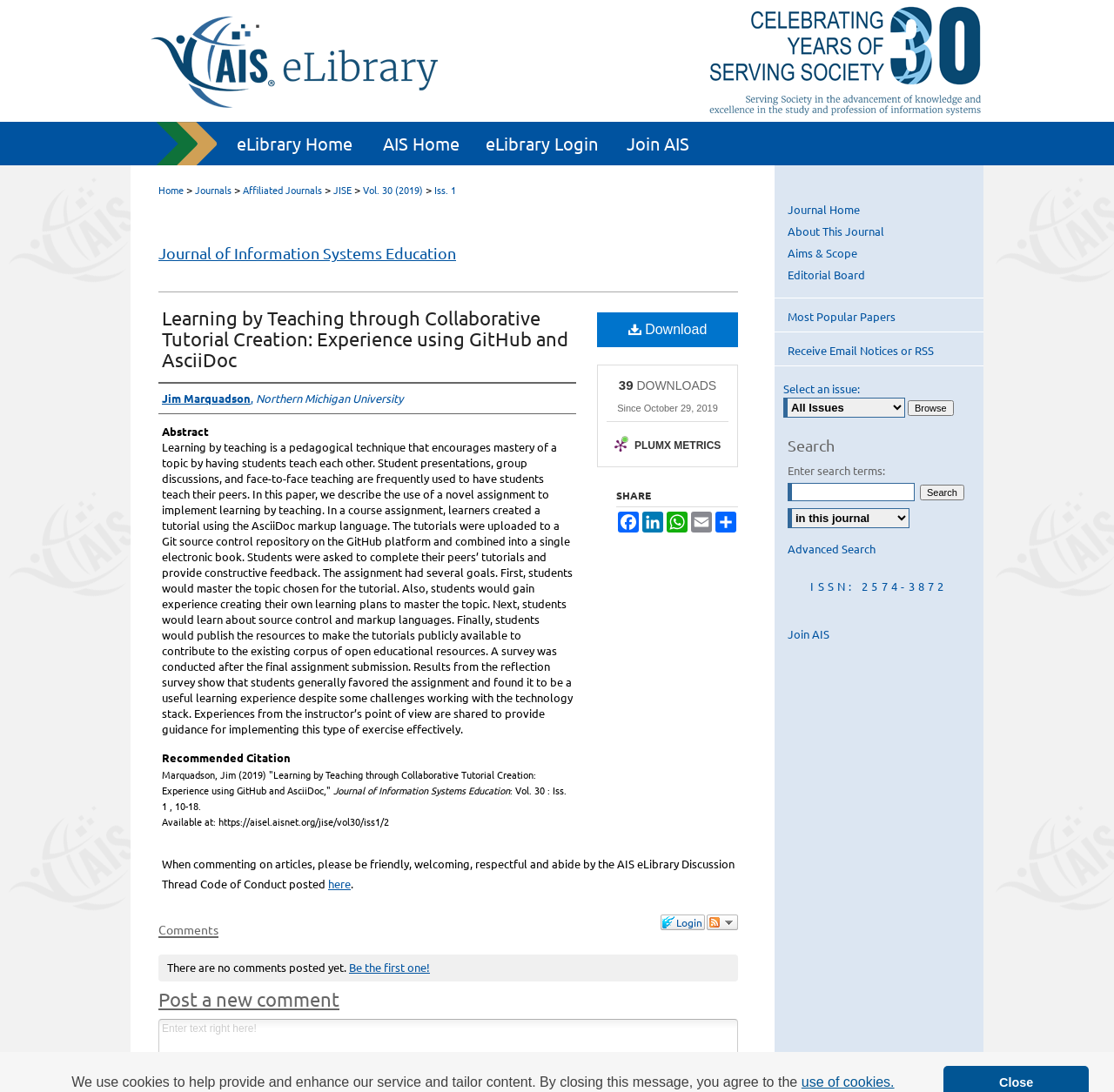Please provide a one-word or phrase answer to the question: 
What is the ISSN of the journal?

2574-3872